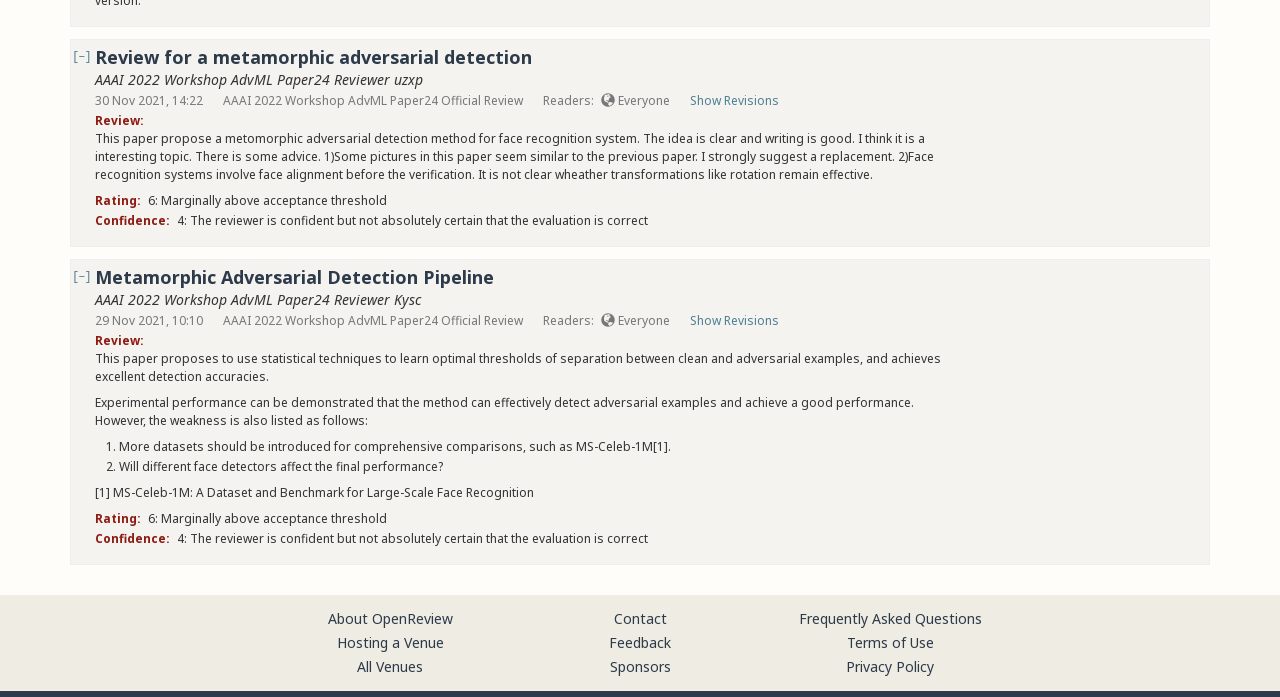Show the bounding box coordinates for the HTML element described as: "Hosting a Venue".

[0.263, 0.908, 0.346, 0.935]